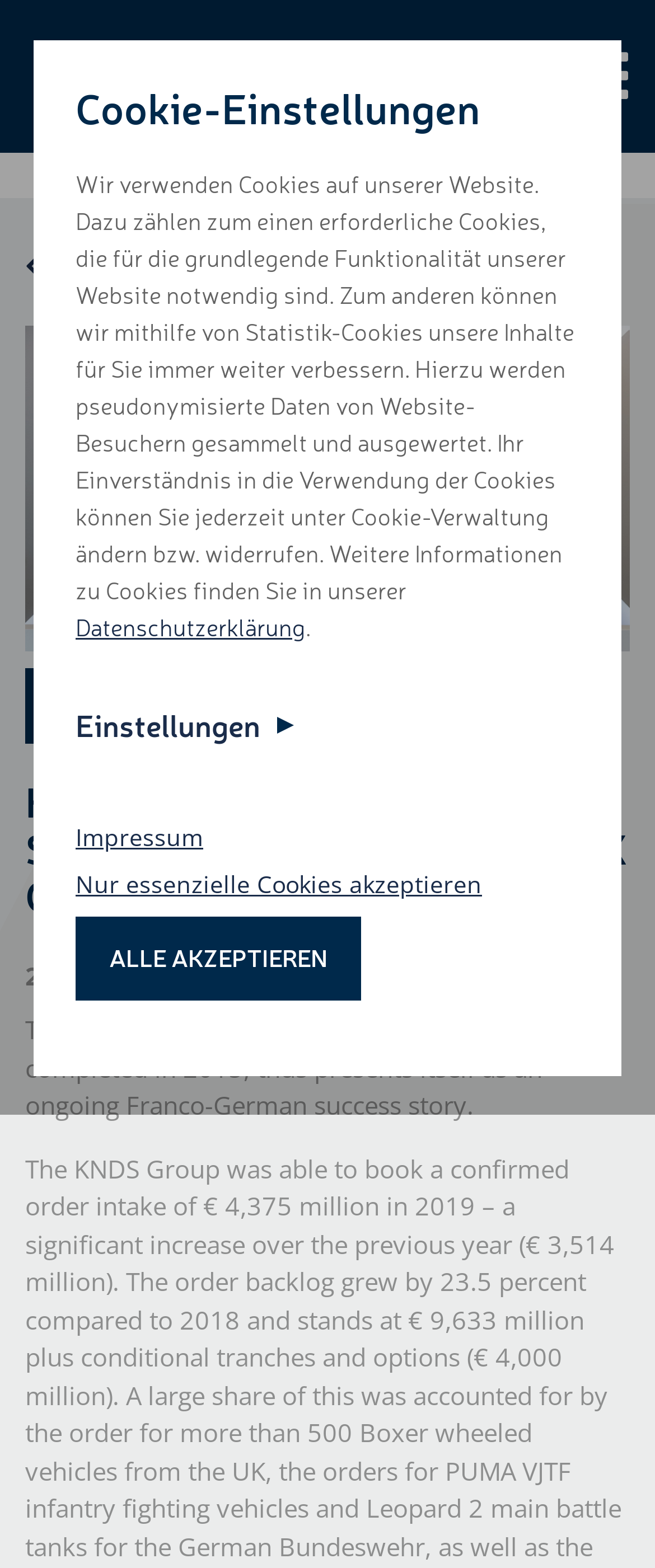Please predict the bounding box coordinates of the element's region where a click is necessary to complete the following instruction: "Go back to overview". The coordinates should be represented by four float numbers between 0 and 1, i.e., [left, top, right, bottom].

[0.038, 0.158, 0.386, 0.182]